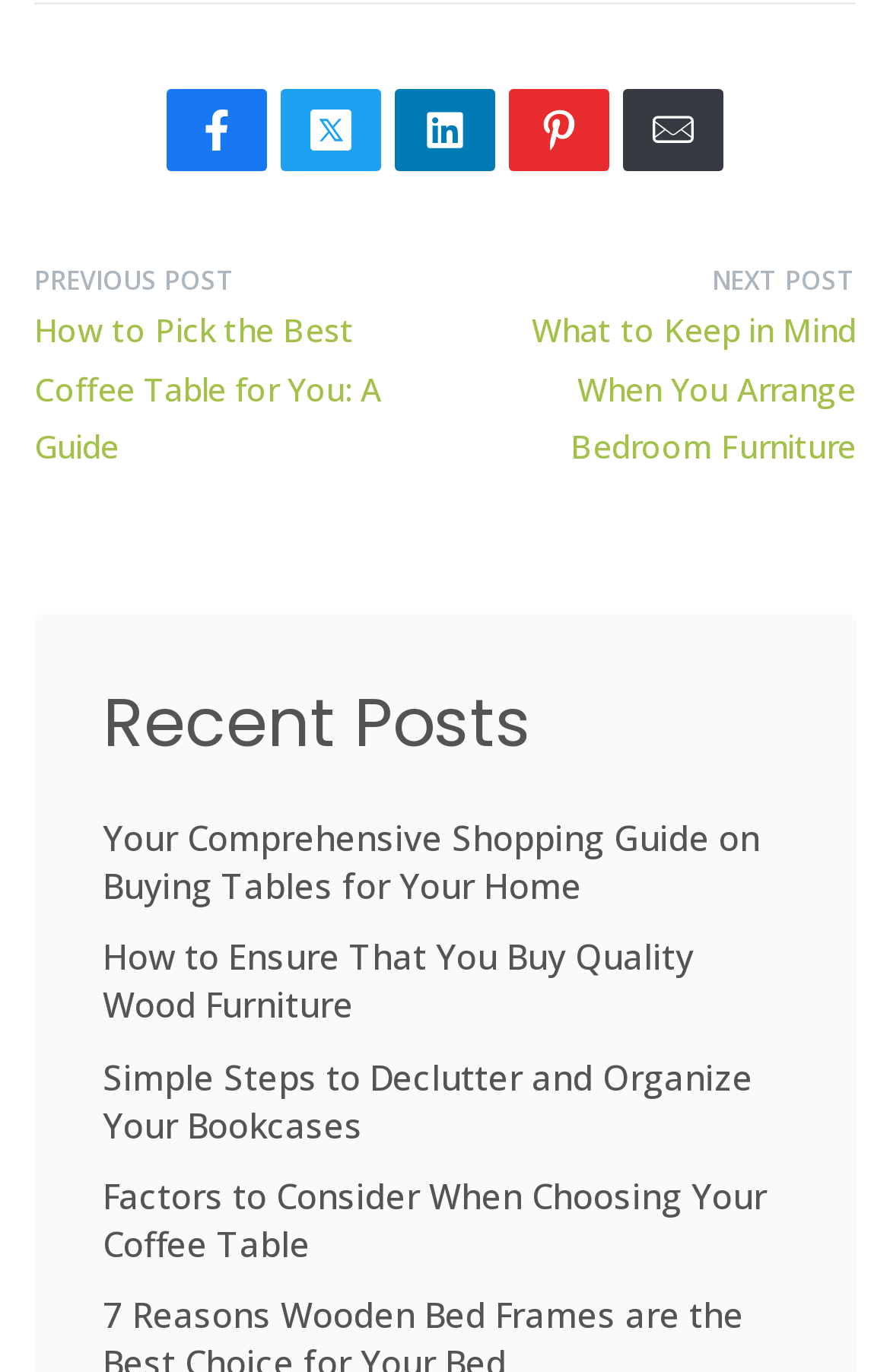Is there a 'Next post' link available?
Can you give a detailed and elaborate answer to the question?

I looked at the navigation section and found the link 'Next post: What to Keep in Mind When You Arrange Bedroom Furniture', which indicates that there is a next post available.